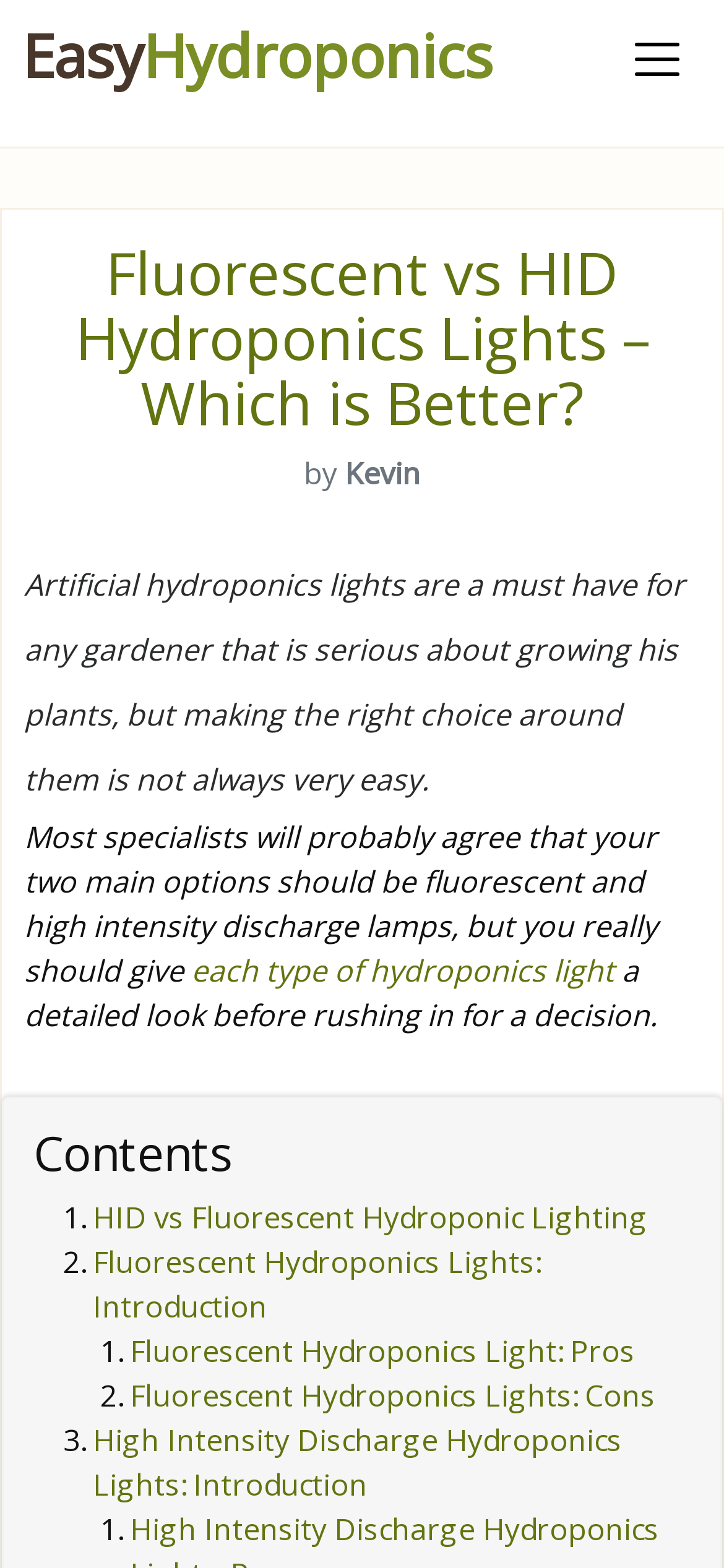Determine the bounding box coordinates of the clickable element to complete this instruction: "Learn about Fluorescent Hydroponics Light: Pros". Provide the coordinates in the format of four float numbers between 0 and 1, [left, top, right, bottom].

[0.179, 0.849, 0.877, 0.875]